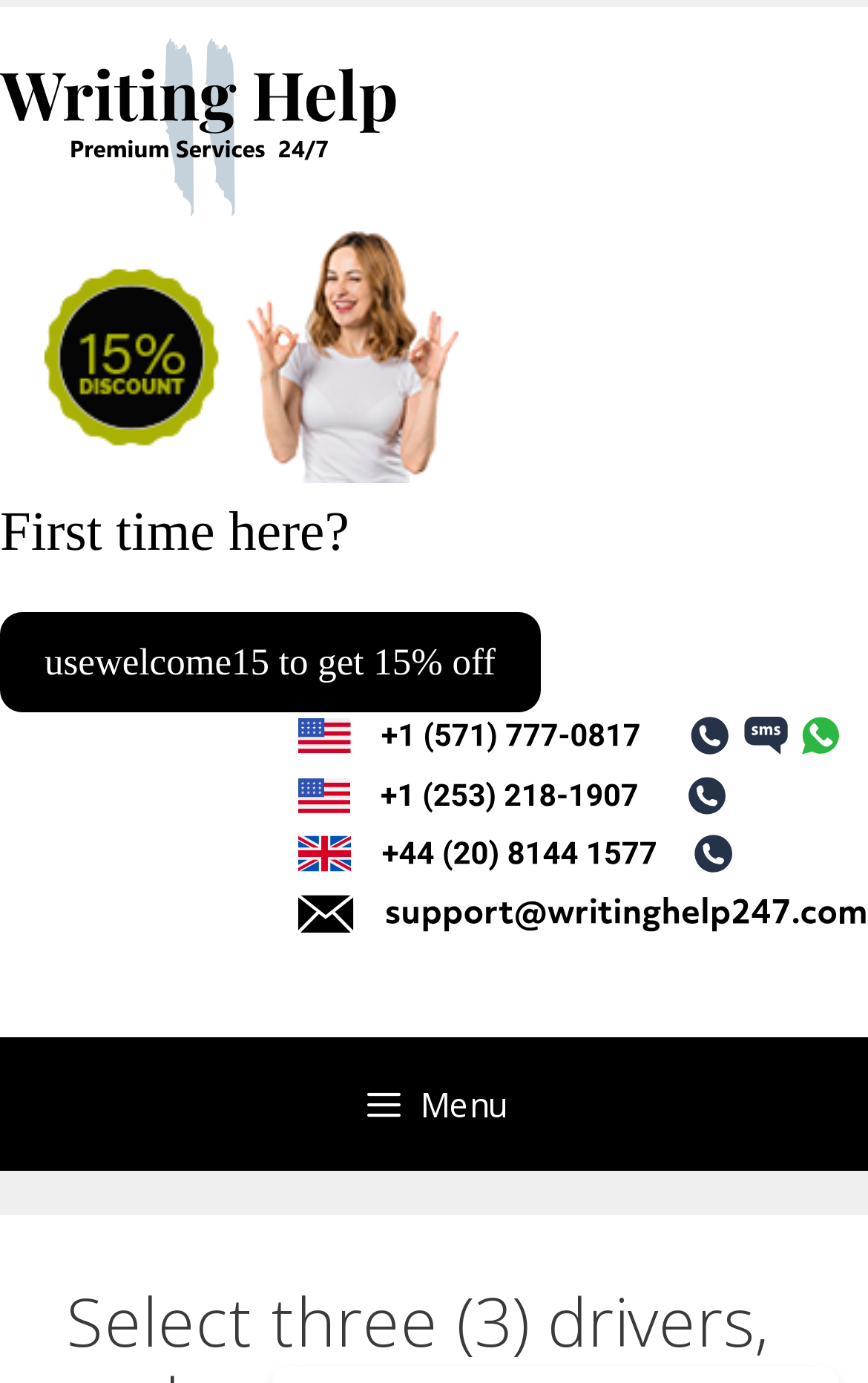How many images are on the webpage?
Refer to the screenshot and respond with a concise word or phrase.

5